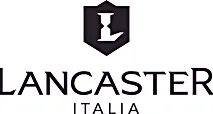Based on the image, provide a detailed and complete answer to the question: 
What is the font style of the words 'LANCASTER' and 'ITALIA'?

The caption states that the words 'LANCASTER' and 'ITALIA' are presented in bold, uppercase letters, emphasizing the brand's identity and heritage.